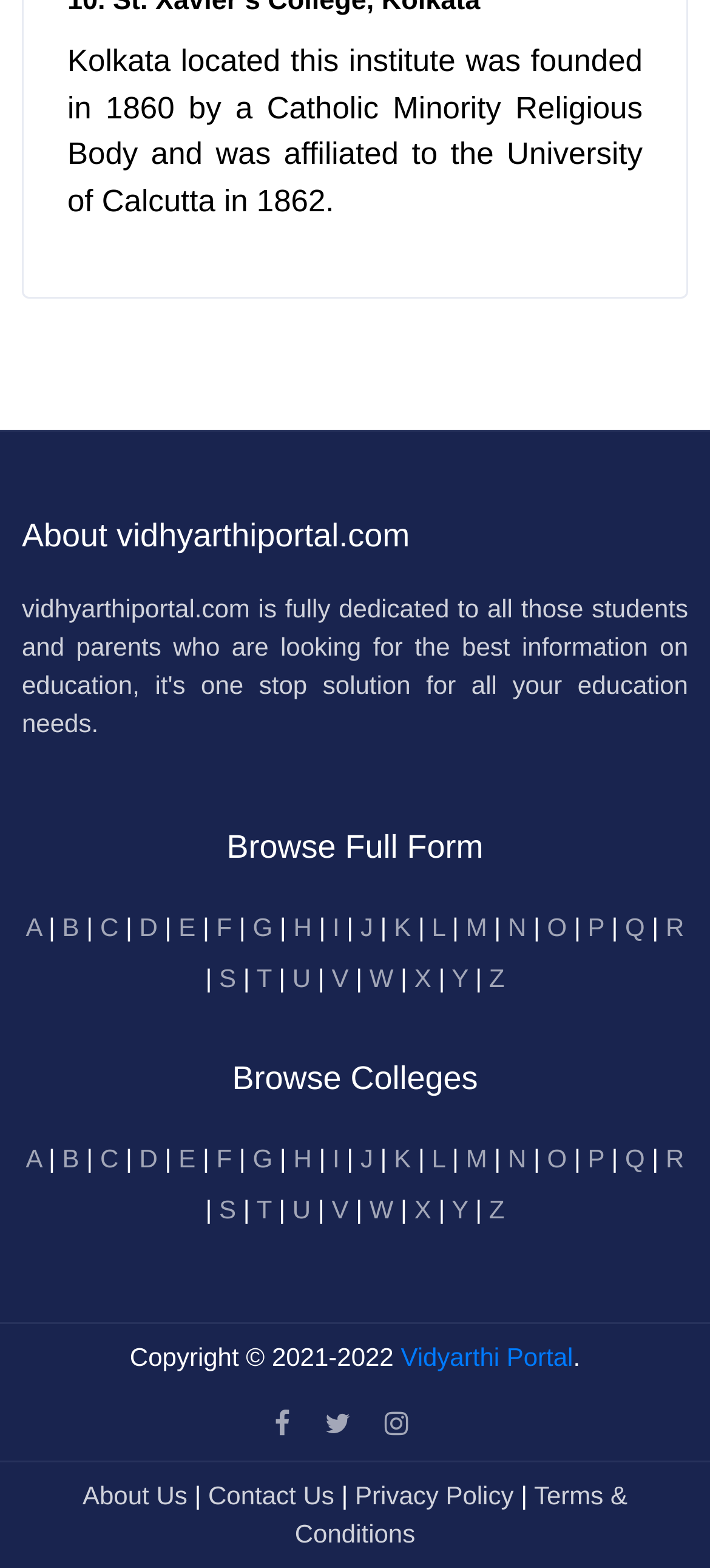Give a short answer using one word or phrase for the question:
How many links are there in the 'Browse Colleges' section?

26